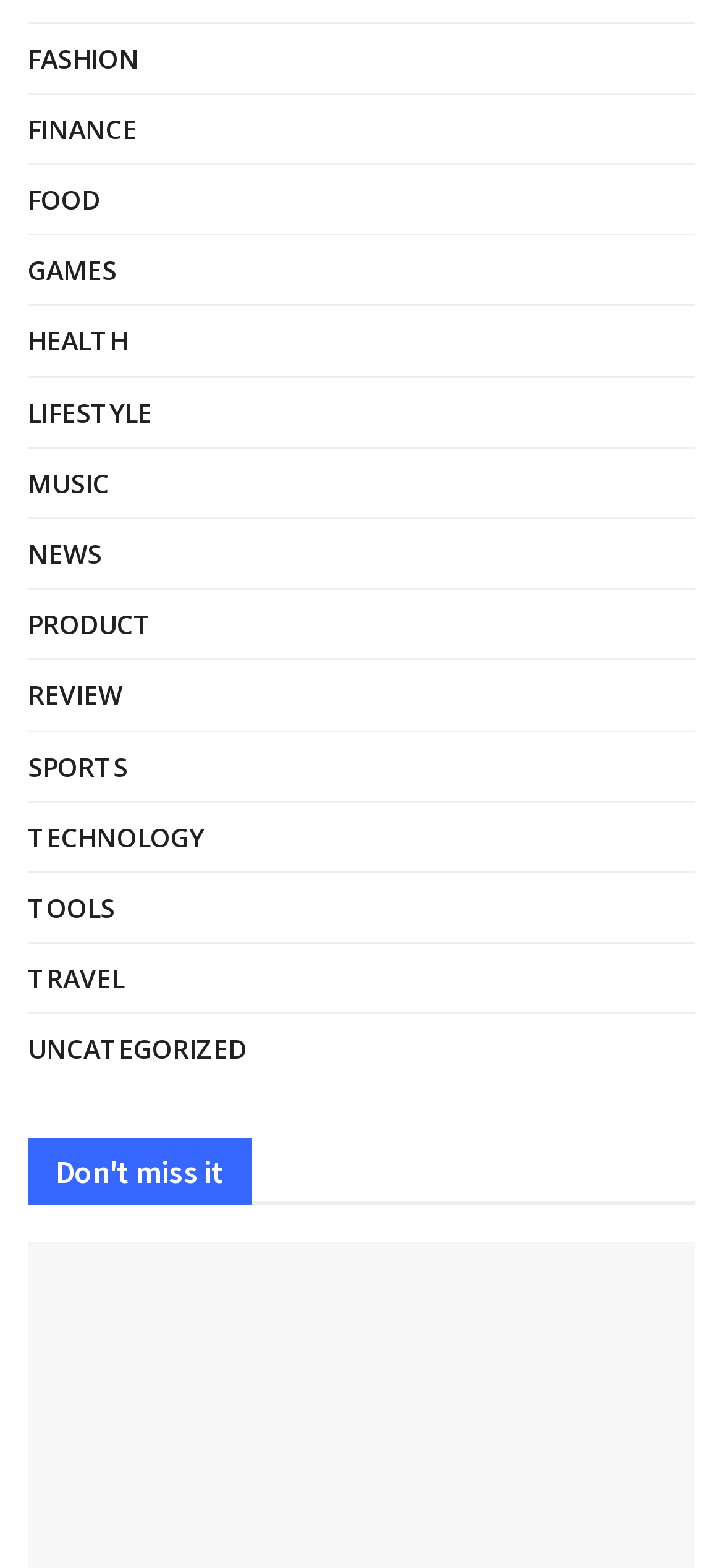Identify the bounding box of the HTML element described here: "Digital Marketing". Provide the coordinates as four float numbers between 0 and 1: [left, top, right, bottom].

[0.038, 0.335, 0.4, 0.365]